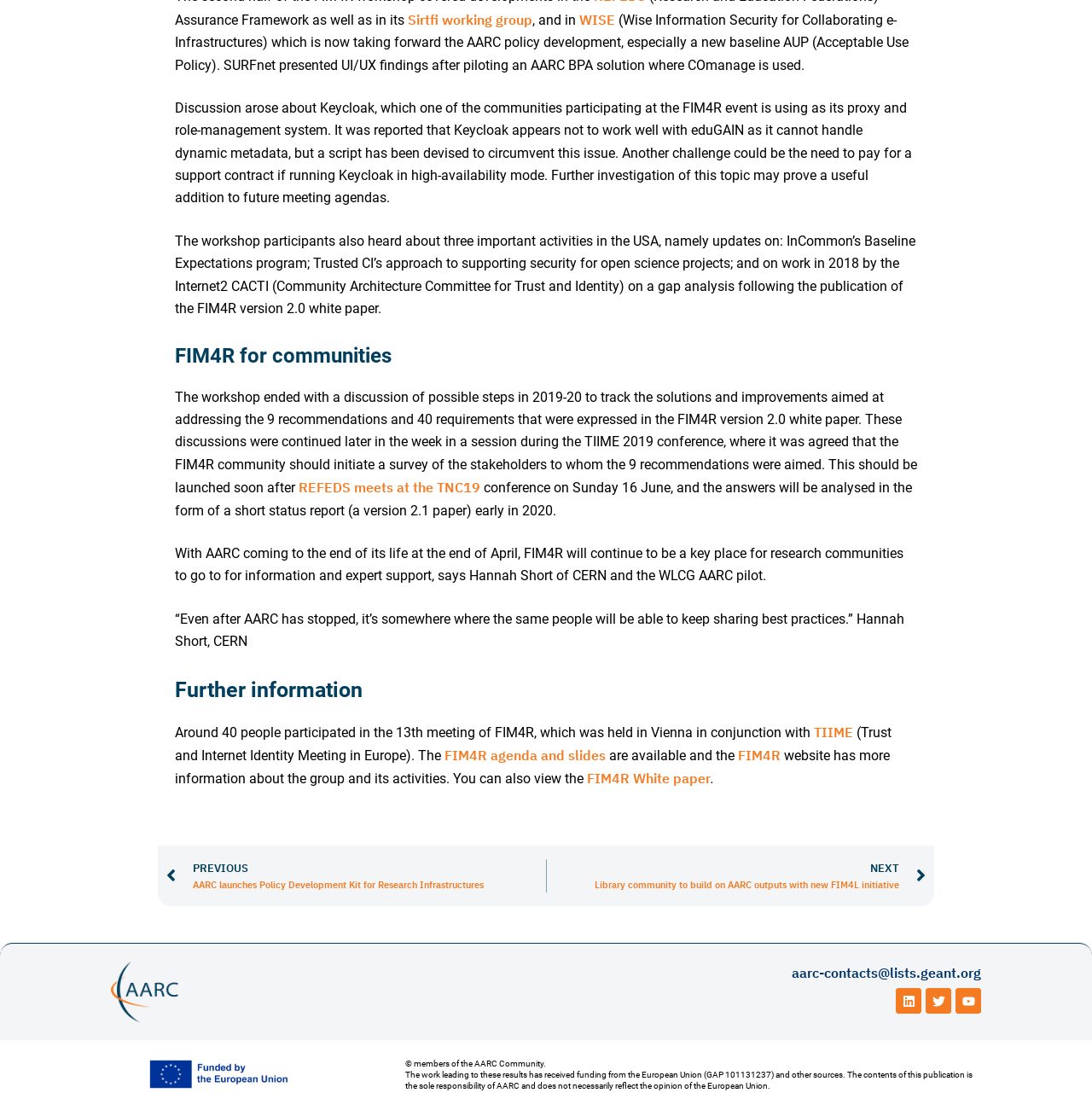Locate the bounding box coordinates of the clickable region to complete the following instruction: "Read the blog post about The Book of Blessings."

None